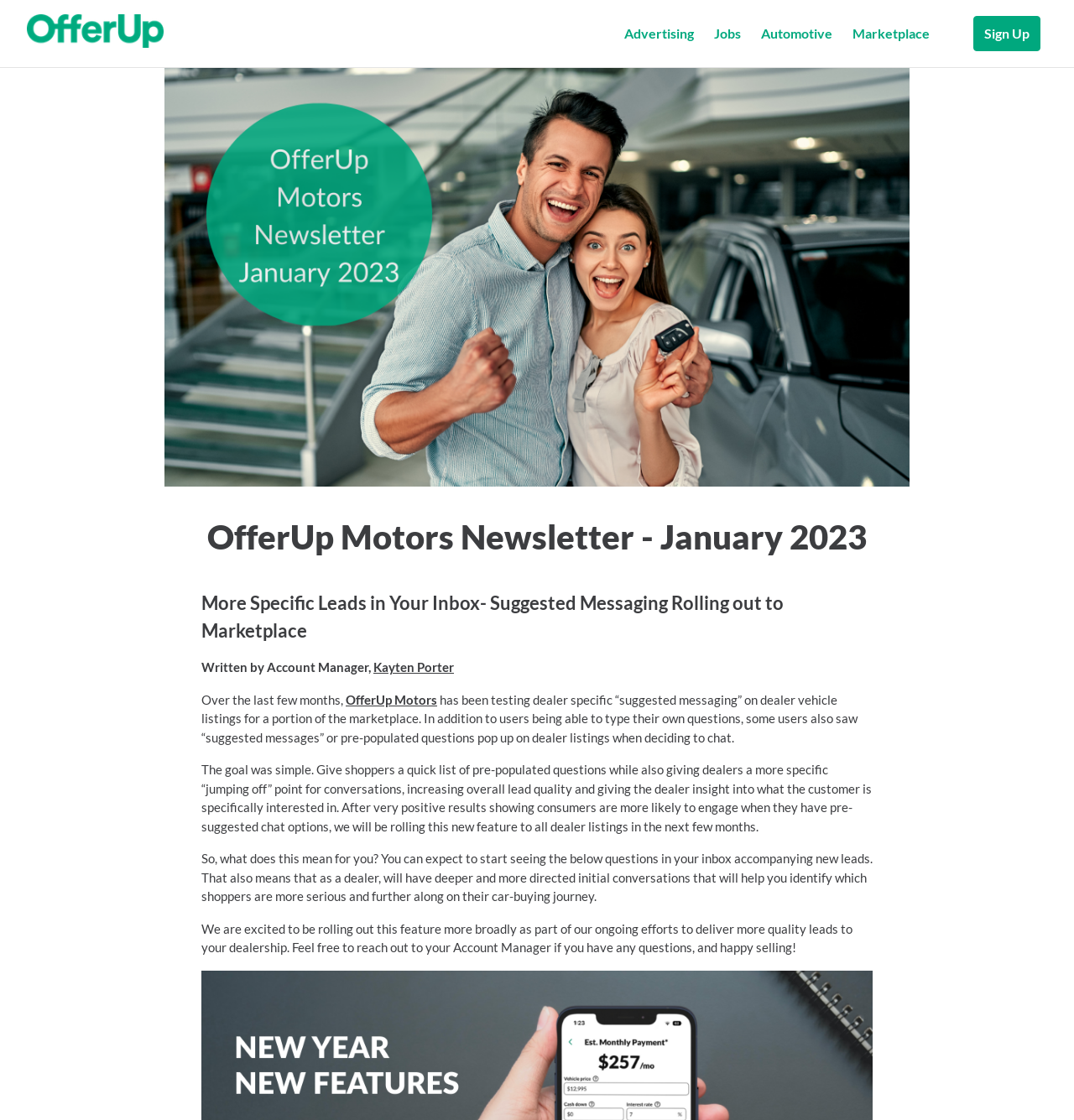Please find and generate the text of the main heading on the webpage.

OfferUp Motors Newsletter - January 2023